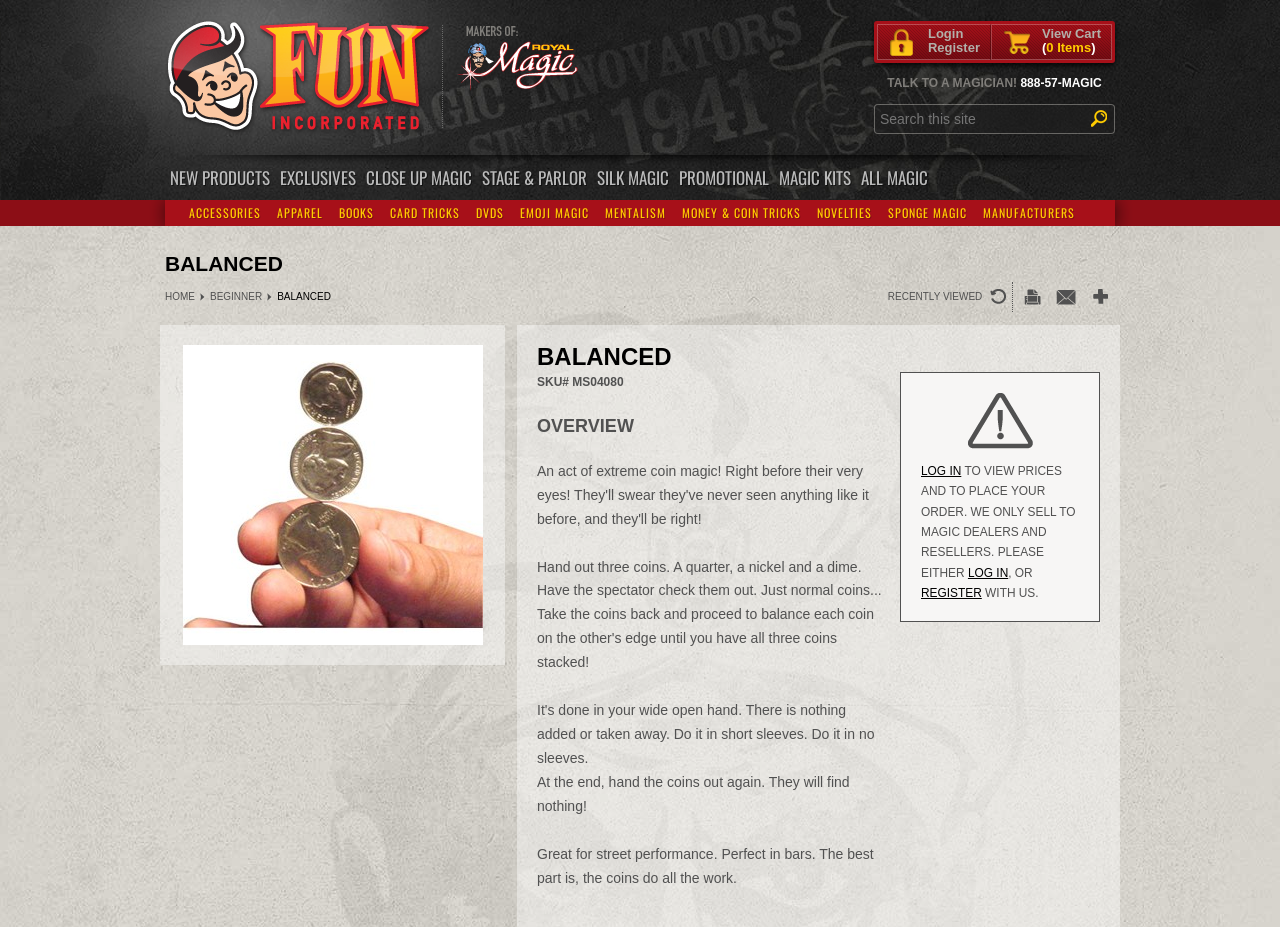What is the category of magic products?
Analyze the image and provide a thorough answer to the question.

One of the categories of magic products is 'CLOSE UP MAGIC' which is mentioned in the link element on the webpage. There are other categories such as 'EXCLUSIVES', 'STAGE & PARLOR', 'SILK MAGIC', etc.